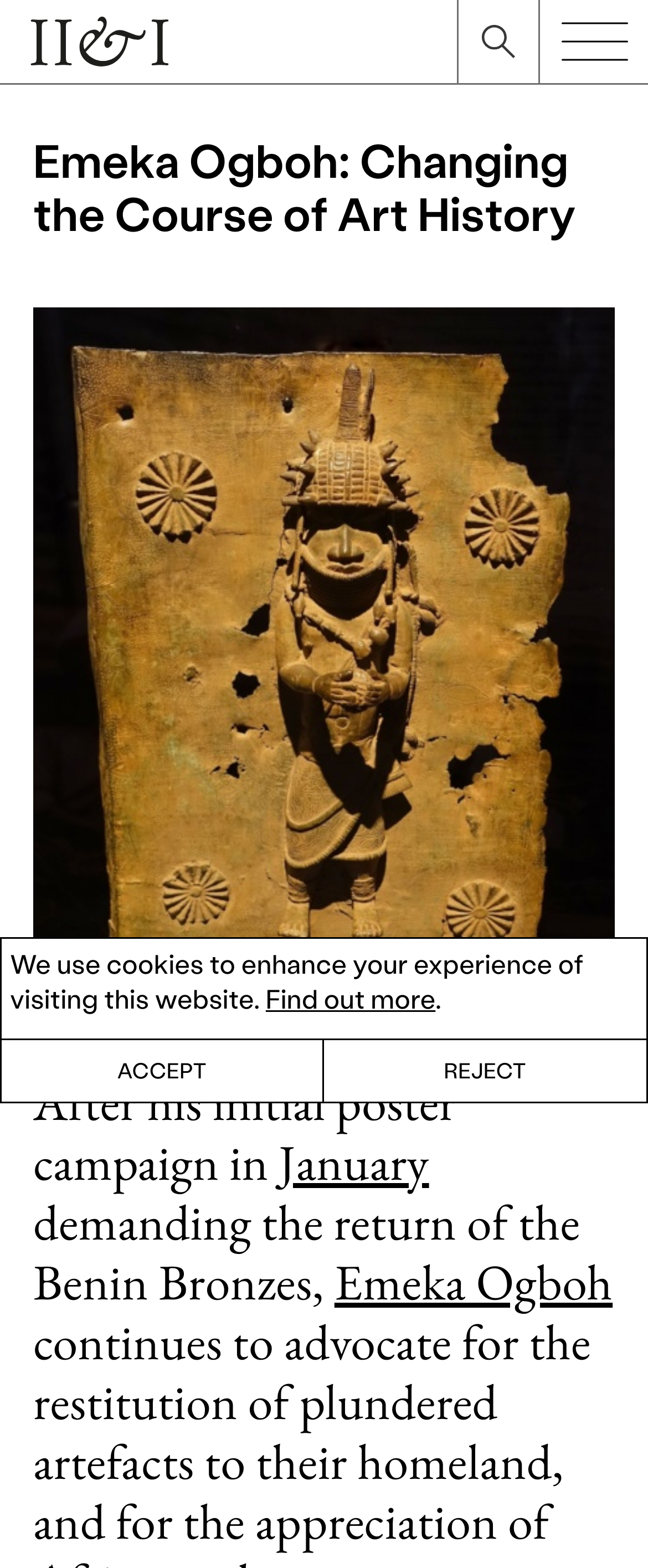What is the name of the institute?
Look at the image and provide a detailed response to the question.

I found the answer by looking at the link element at the top of the webpage, which has the text 'Institute for Ideas and Imagination'.